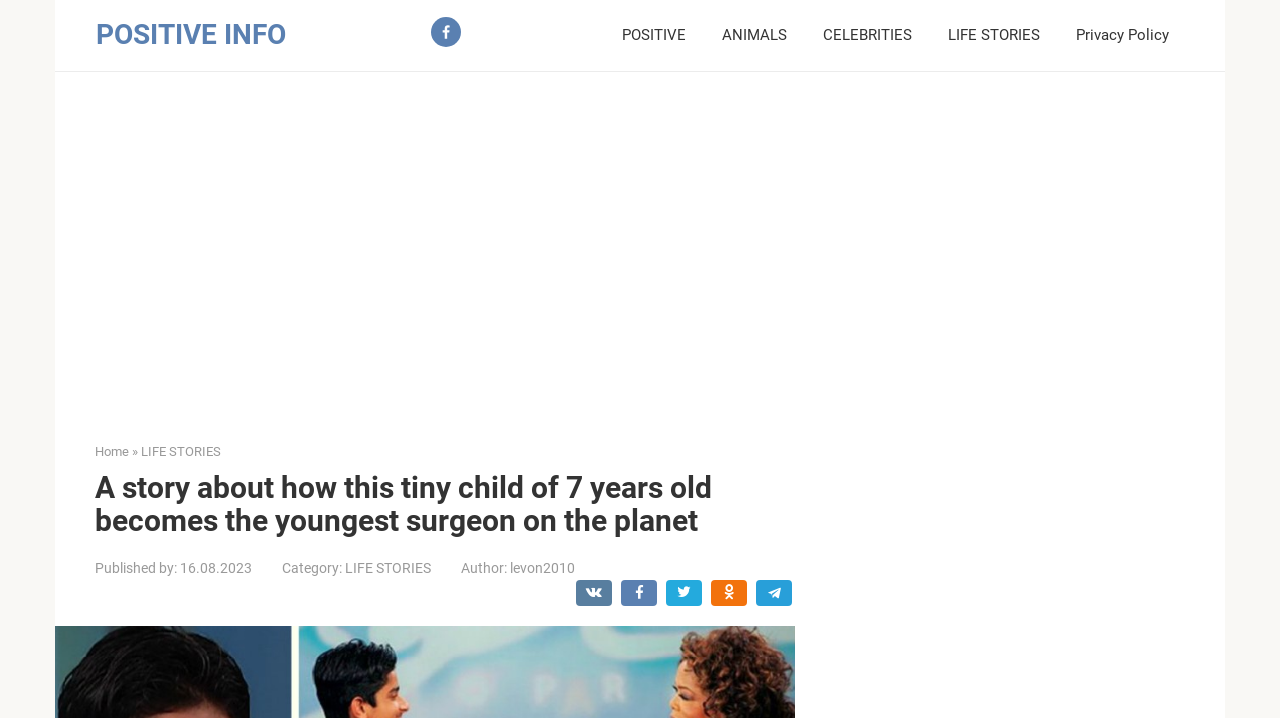What is the name of the section that the article belongs to?
Refer to the image and offer an in-depth and detailed answer to the question.

I found the name of the section that the article belongs to by looking at the breadcrumbs section, which shows the path 'Home » LIFE STORIES'.